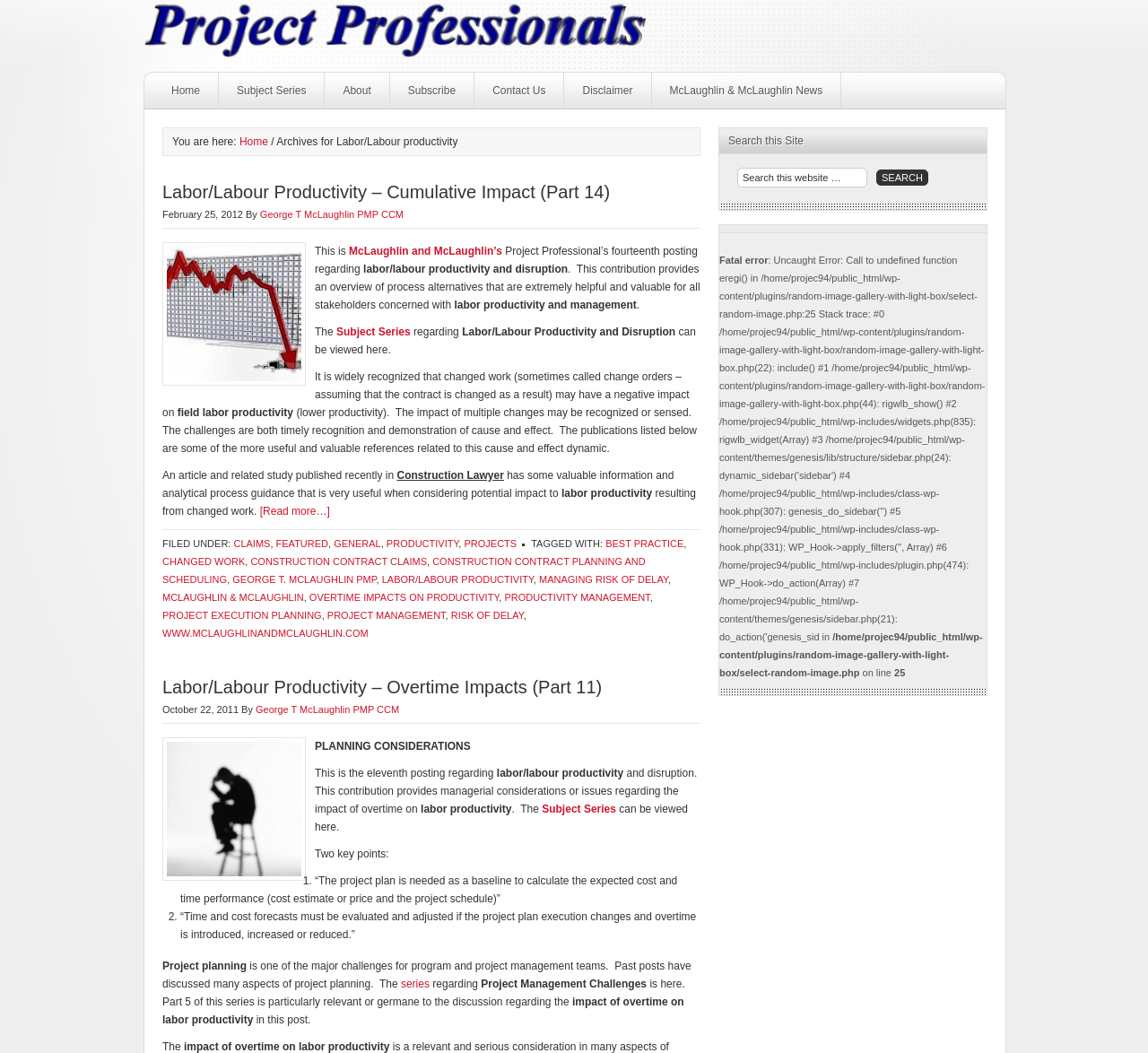From the given element description: "Royal Rajasthan Tour", find the bounding box for the UI element. Provide the coordinates as four float numbers between 0 and 1, in the order [left, top, right, bottom].

None